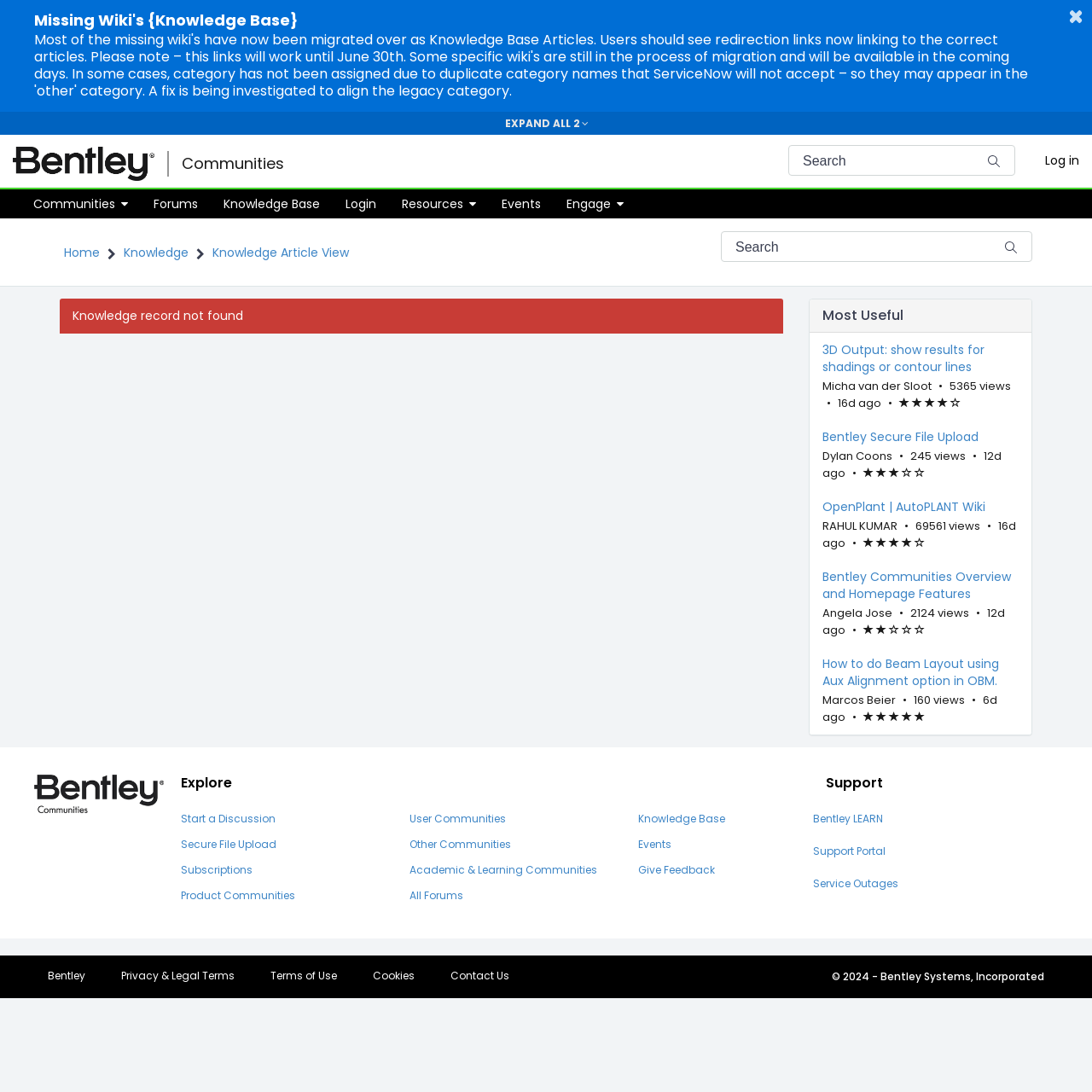What is the rating of the fourth article in the Most Useful Articles section?
Based on the image, answer the question with a single word or brief phrase.

4 out of 5 stars